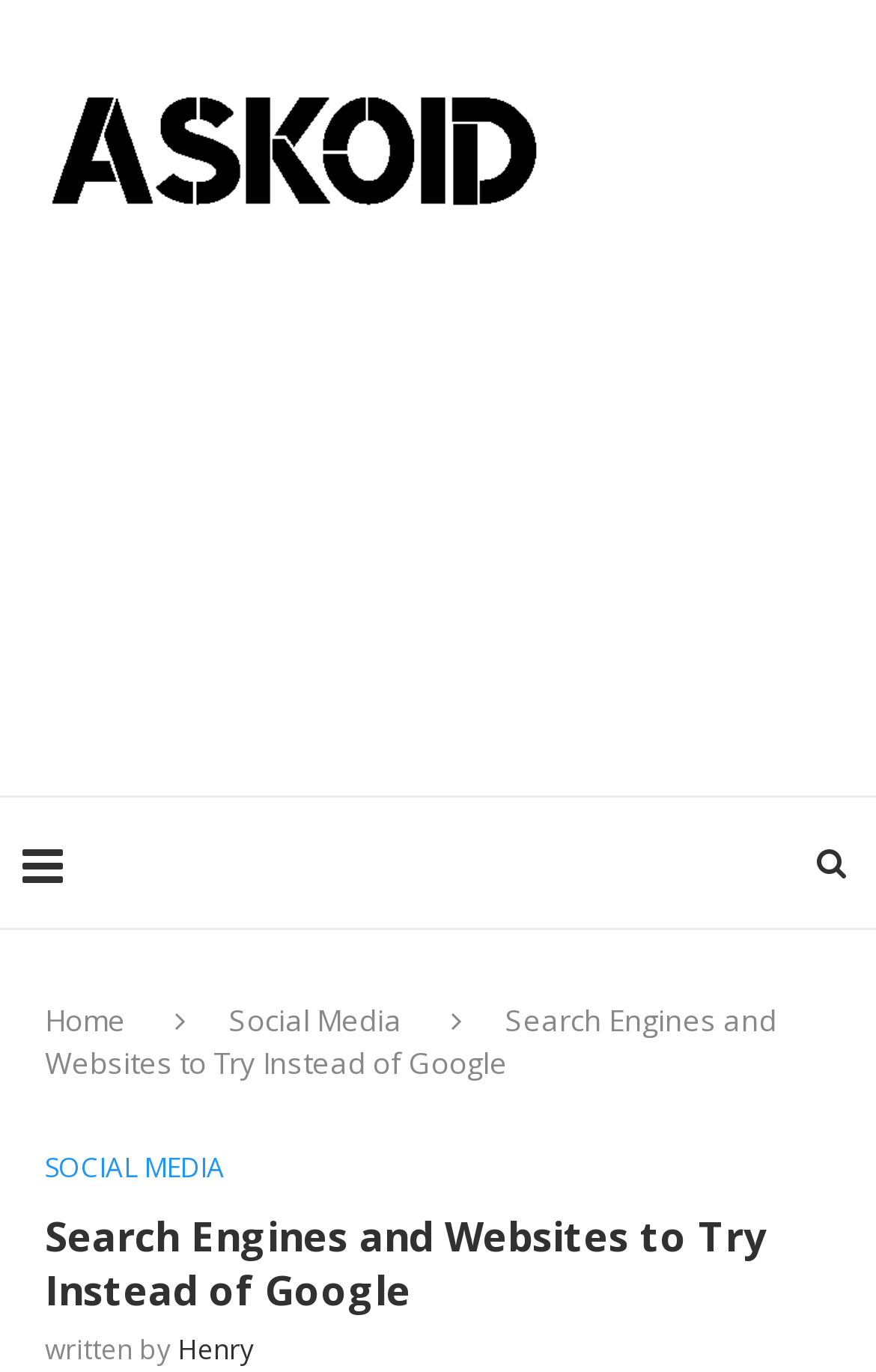What is the topic of the article?
From the details in the image, provide a complete and detailed answer to the question.

The topic of the article can be inferred from the title 'Search Engines and Websites to Try Instead of Google', which suggests that the article is about alternative search engines and websites.